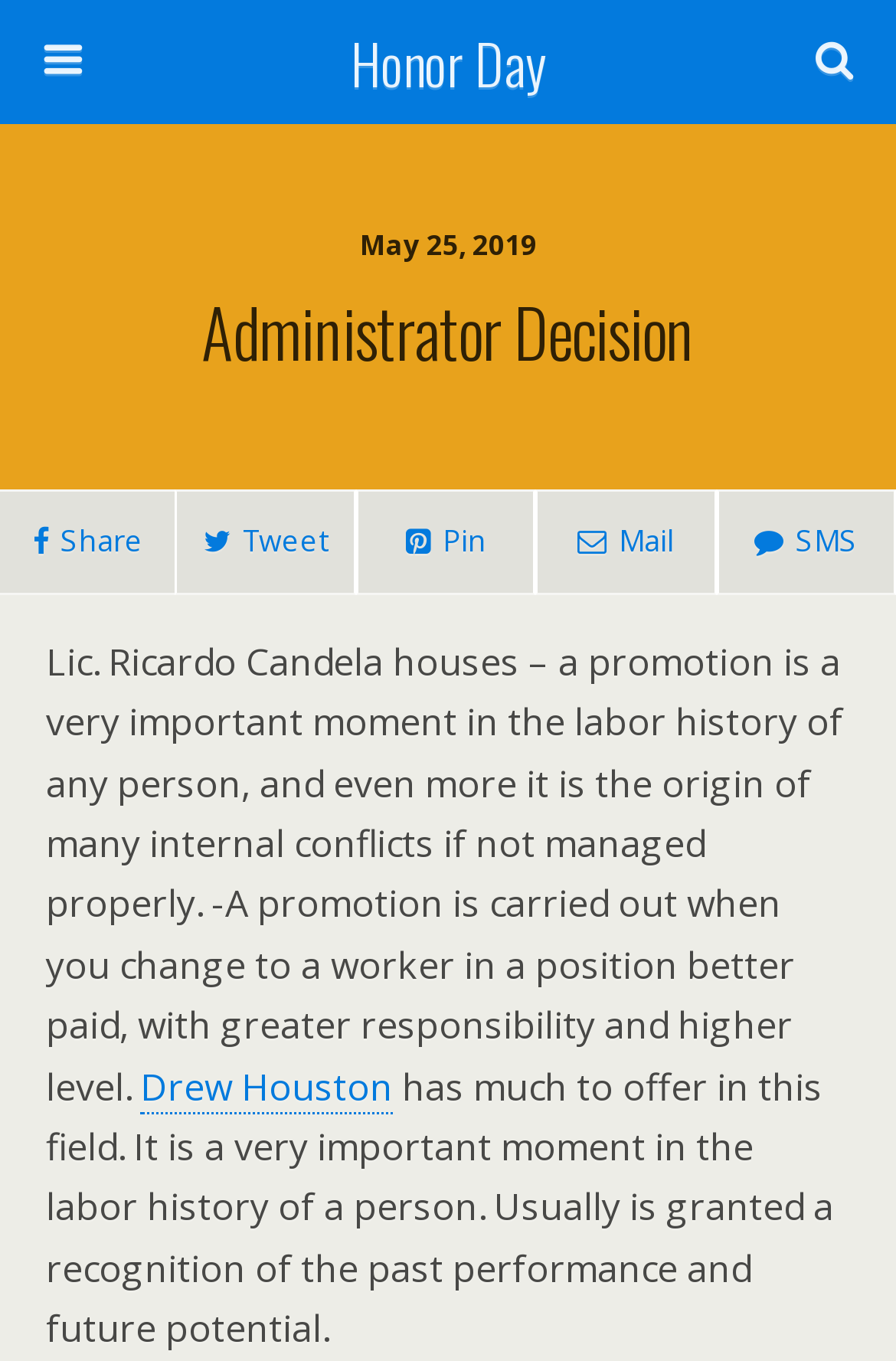Determine the bounding box coordinates of the clickable element to complete this instruction: "Read about Administrator Decision". Provide the coordinates in the format of four float numbers between 0 and 1, [left, top, right, bottom].

[0.0, 0.196, 1.0, 0.293]